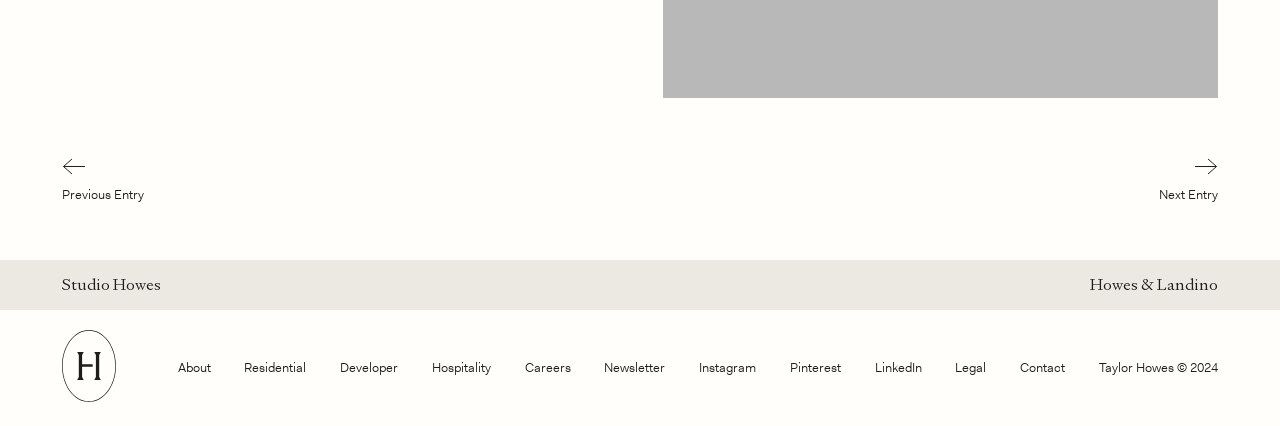Identify the bounding box coordinates necessary to click and complete the given instruction: "View Taylor Howes".

[0.048, 0.905, 0.091, 0.954]